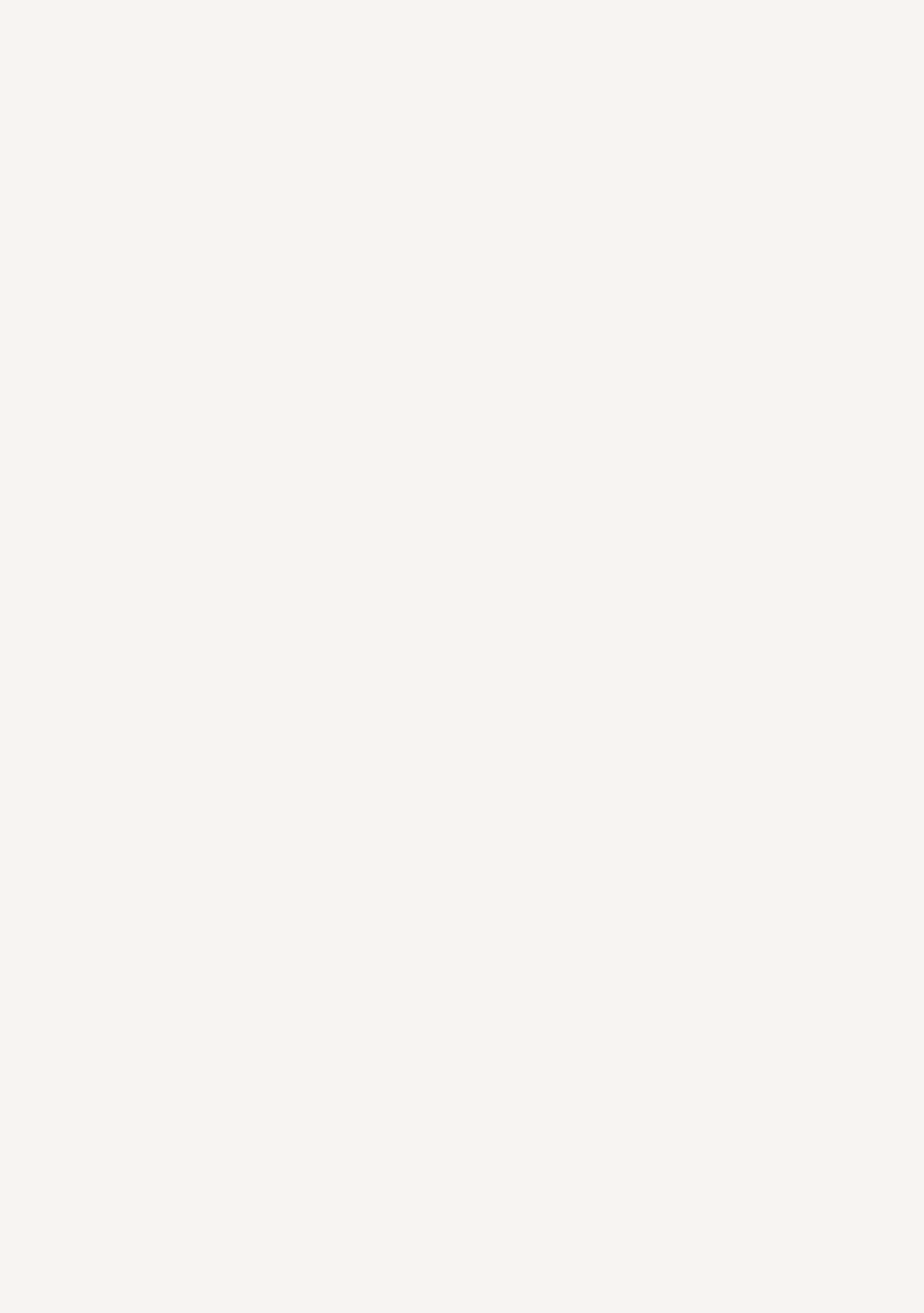Please identify the bounding box coordinates of the region to click in order to complete the given instruction: "read privacy policy". The coordinates should be four float numbers between 0 and 1, i.e., [left, top, right, bottom].

[0.512, 0.939, 0.714, 0.968]